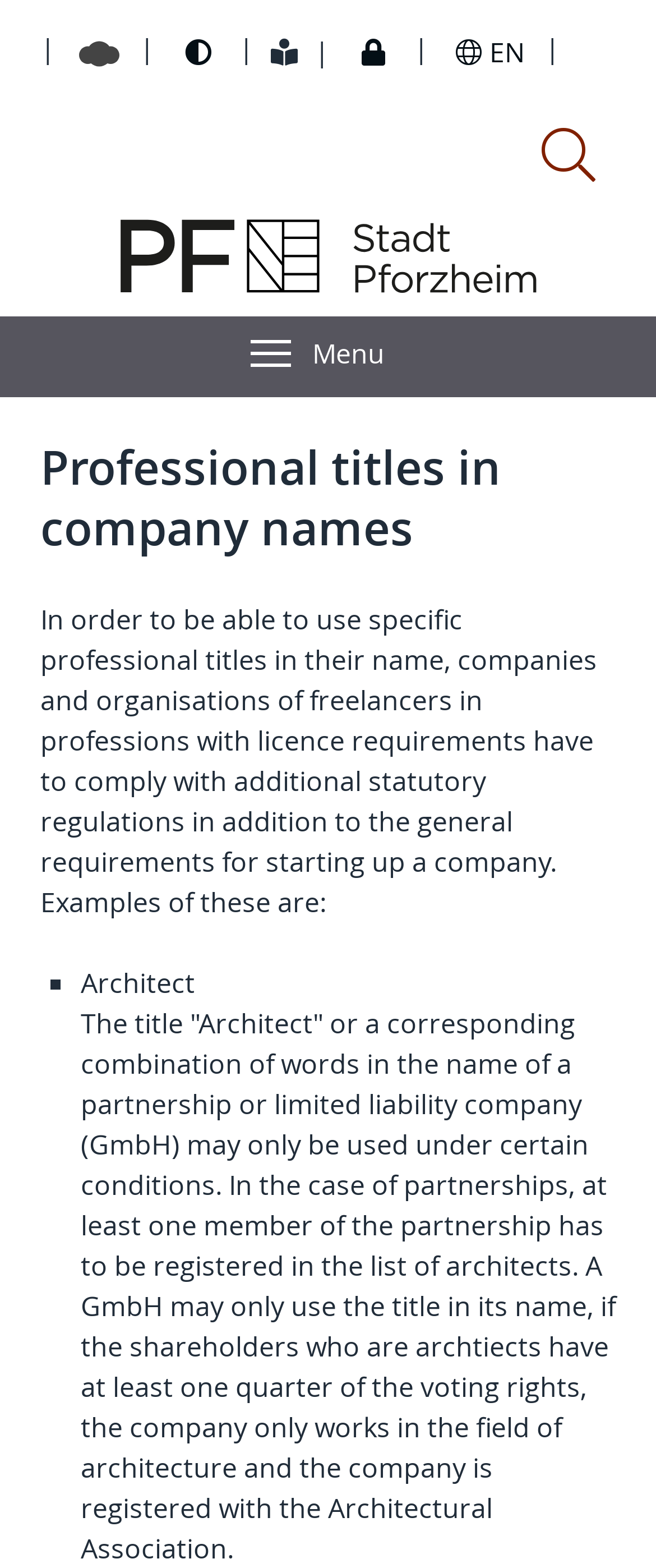From the screenshot, find the bounding box of the UI element matching this description: "Contrast". Supply the bounding box coordinates in the form [left, top, right, bottom], each a float between 0 and 1.

[0.251, 0.007, 0.349, 0.059]